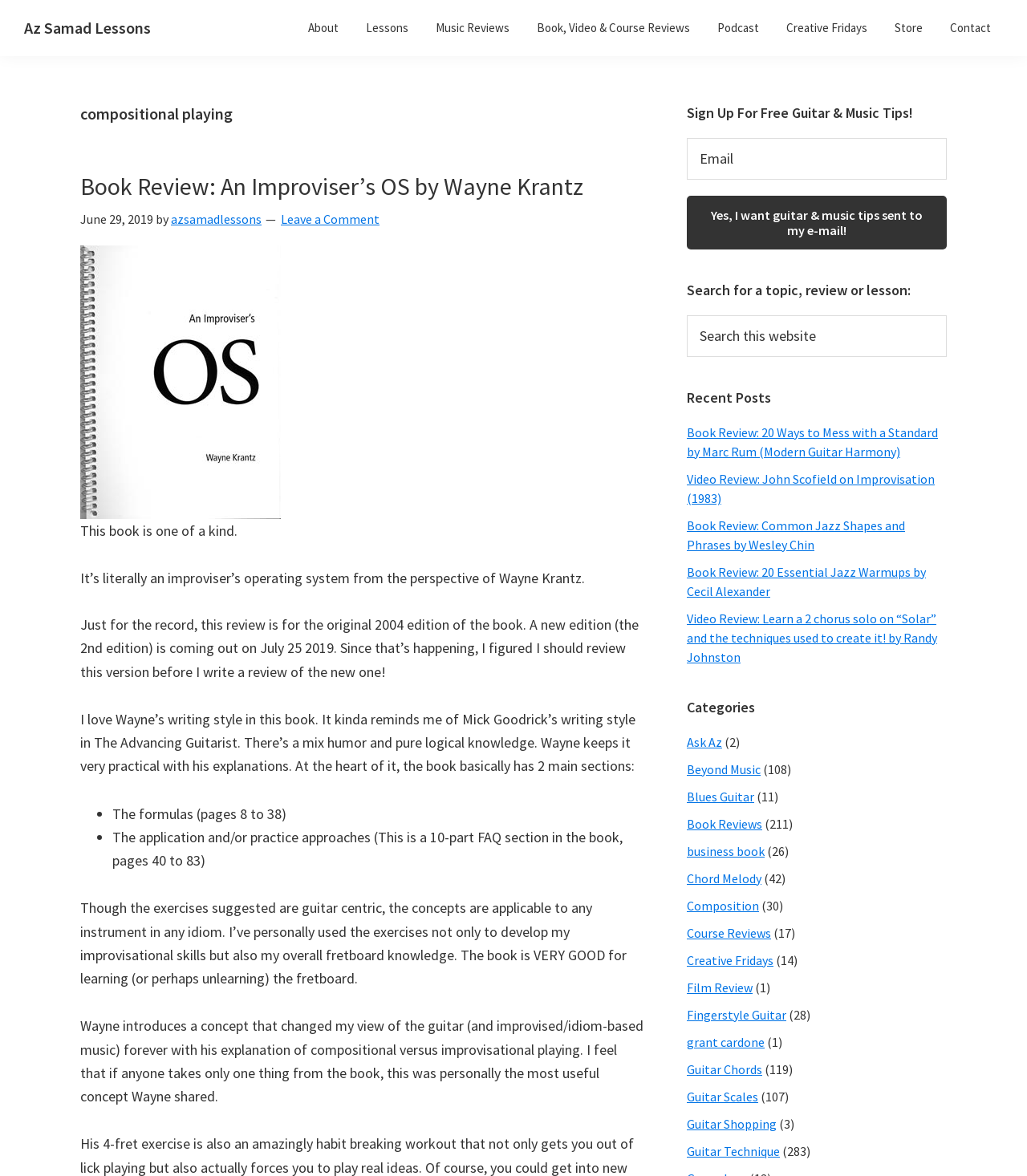Respond to the question with just a single word or phrase: 
What is the topic of the current post?

Book Review: An Improviser’s OS by Wayne Krantz